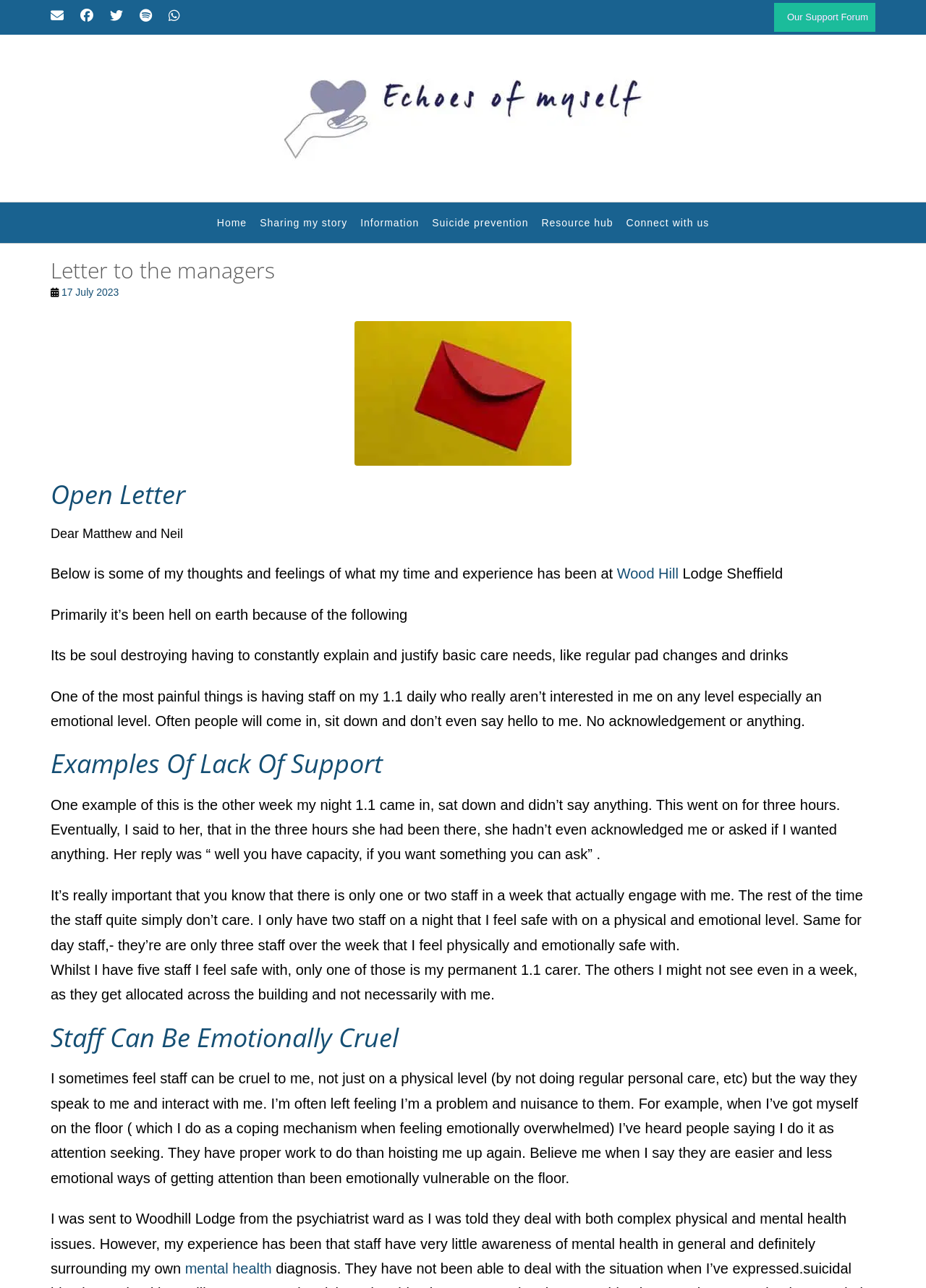Using the element description provided, determine the bounding box coordinates in the format (top-left x, top-left y, bottom-right x, bottom-right y). Ensure that all values are floating point numbers between 0 and 1. Element description: Suicide prevention

[0.467, 0.167, 0.571, 0.179]